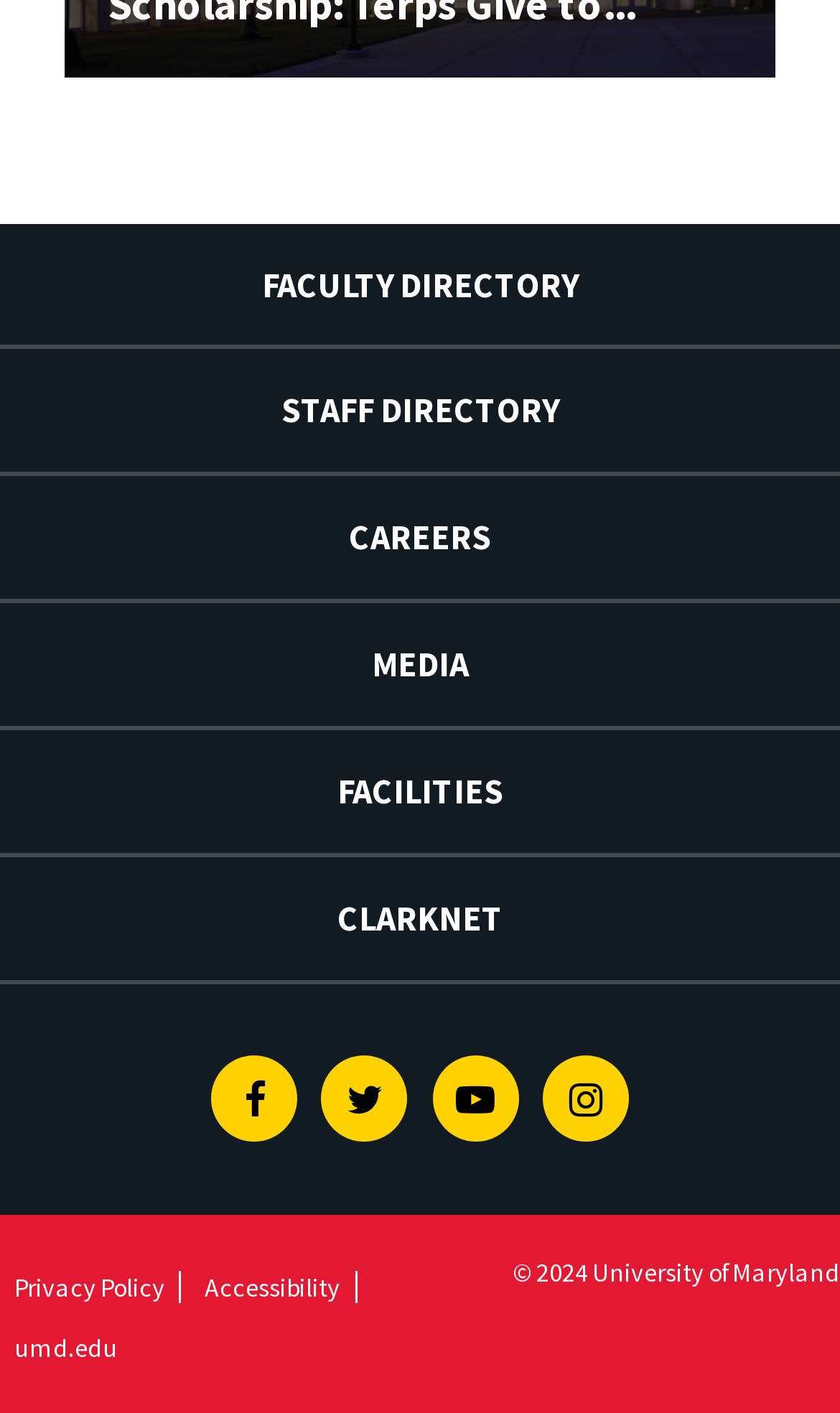With reference to the screenshot, provide a detailed response to the question below:
What year is the copyright for?

I found the copyright information at the bottom of the page, which states '© 2024 University of Maryland'. Therefore, the copyright is for the year 2024.